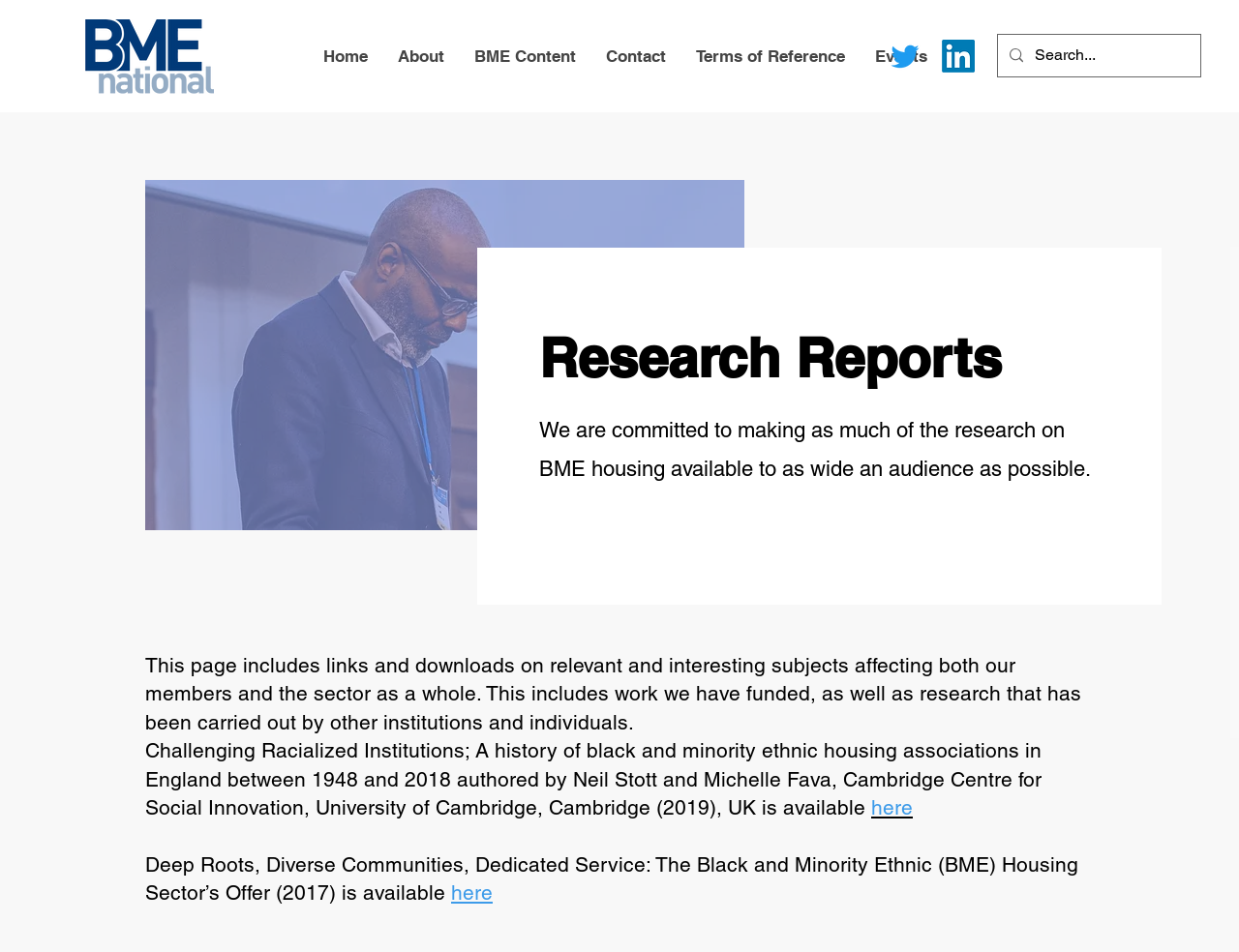Please determine the bounding box coordinates of the element's region to click in order to carry out the following instruction: "Visit Twitter page". The coordinates should be four float numbers between 0 and 1, i.e., [left, top, right, bottom].

[0.717, 0.042, 0.744, 0.076]